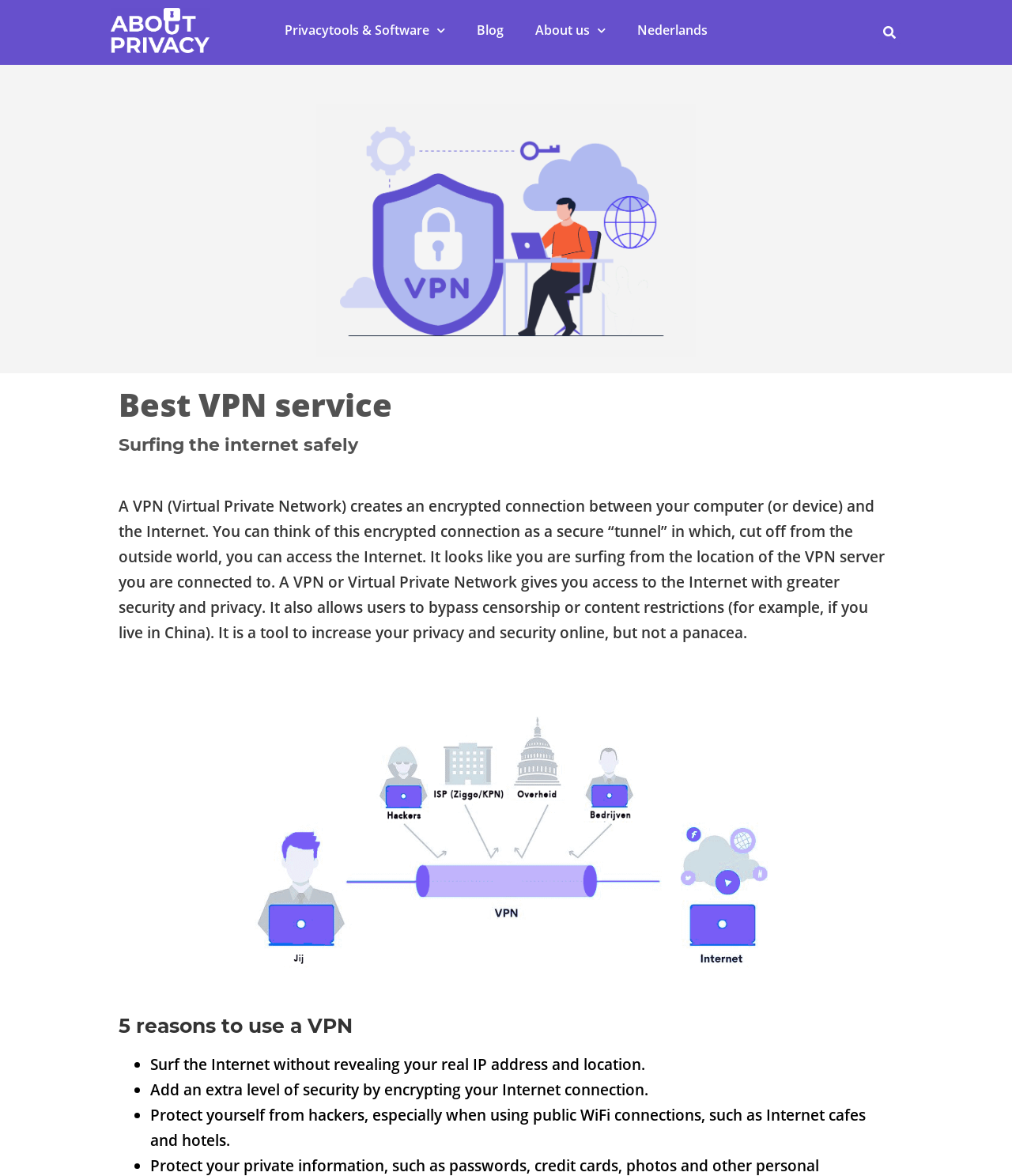Generate the title text from the webpage.

Best VPN service